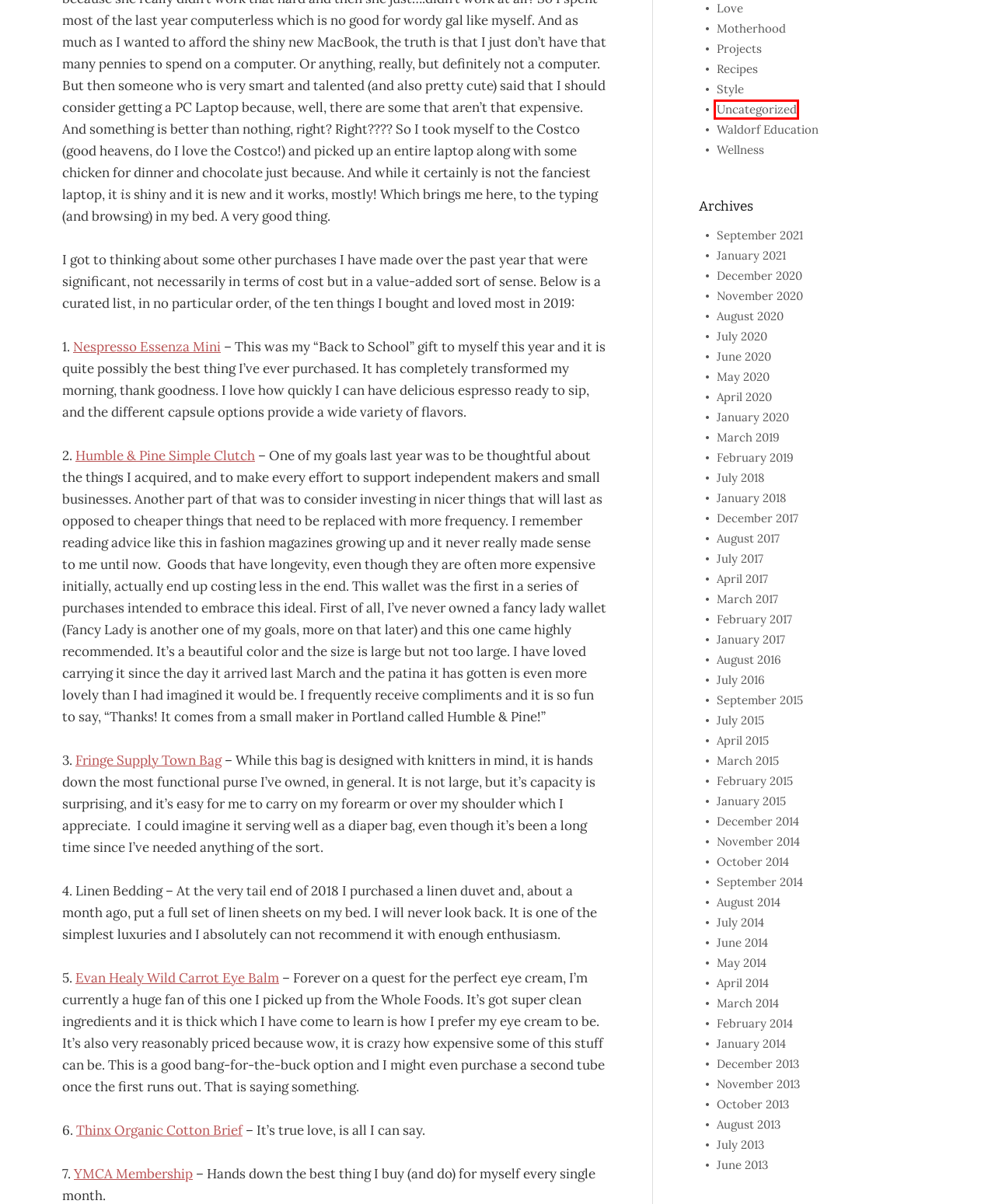You are given a screenshot of a webpage with a red rectangle bounding box around an element. Choose the best webpage description that matches the page after clicking the element in the bounding box. Here are the candidates:
A. Town Bag by Fringe Supply Co.
B. July | 2016 | HANDMADE MOTHER
C. January | 2018 | HANDMADE MOTHER
D. July | 2014 | HANDMADE MOTHER
E. December | 2020 | HANDMADE MOTHER
F. Uncategorized | HANDMADE MOTHER
G. June | 2014 | HANDMADE MOTHER
H. November | 2013 | HANDMADE MOTHER

F